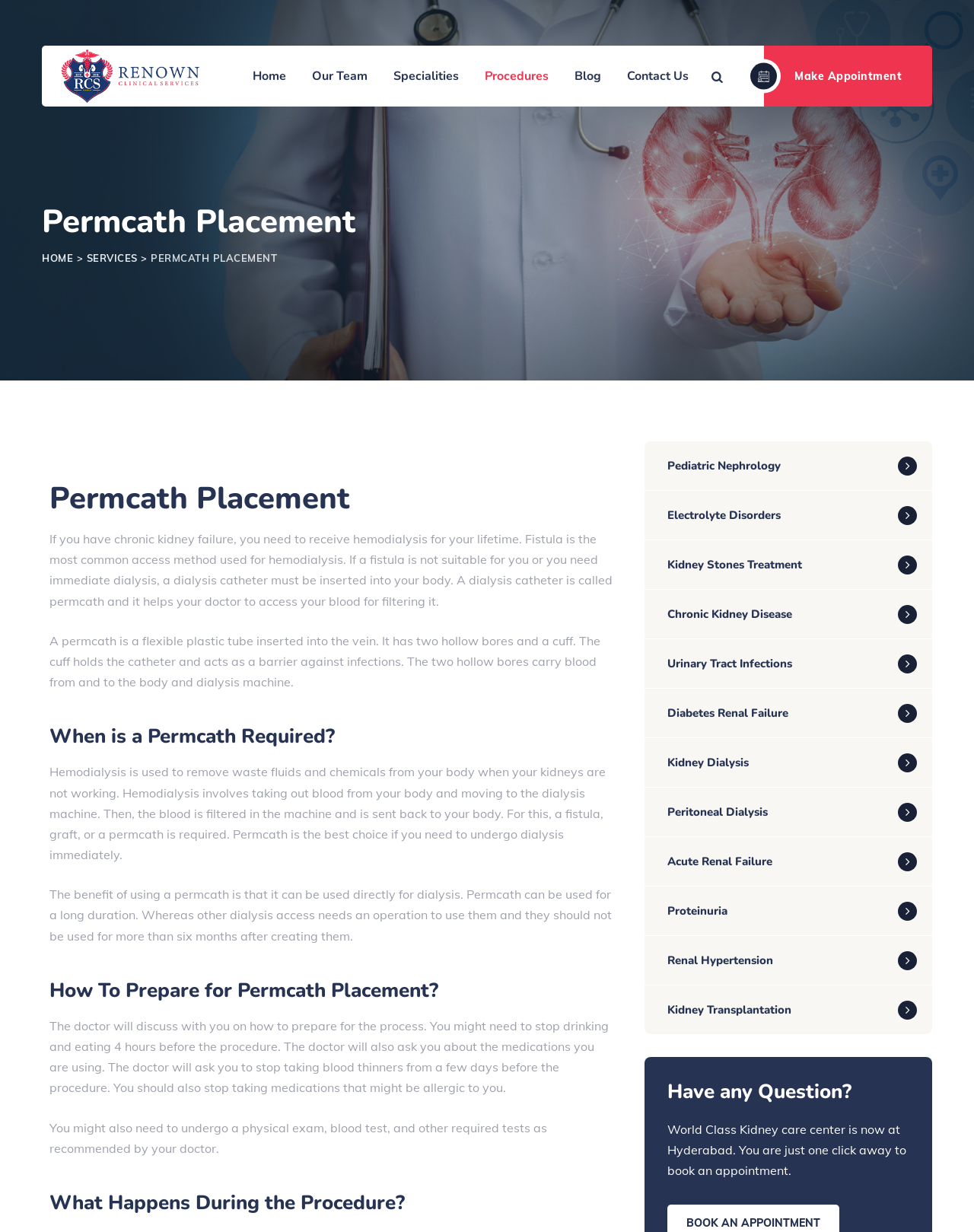Identify the bounding box coordinates of the specific part of the webpage to click to complete this instruction: "Read about Chronic Kidney Disease".

[0.662, 0.479, 0.957, 0.518]